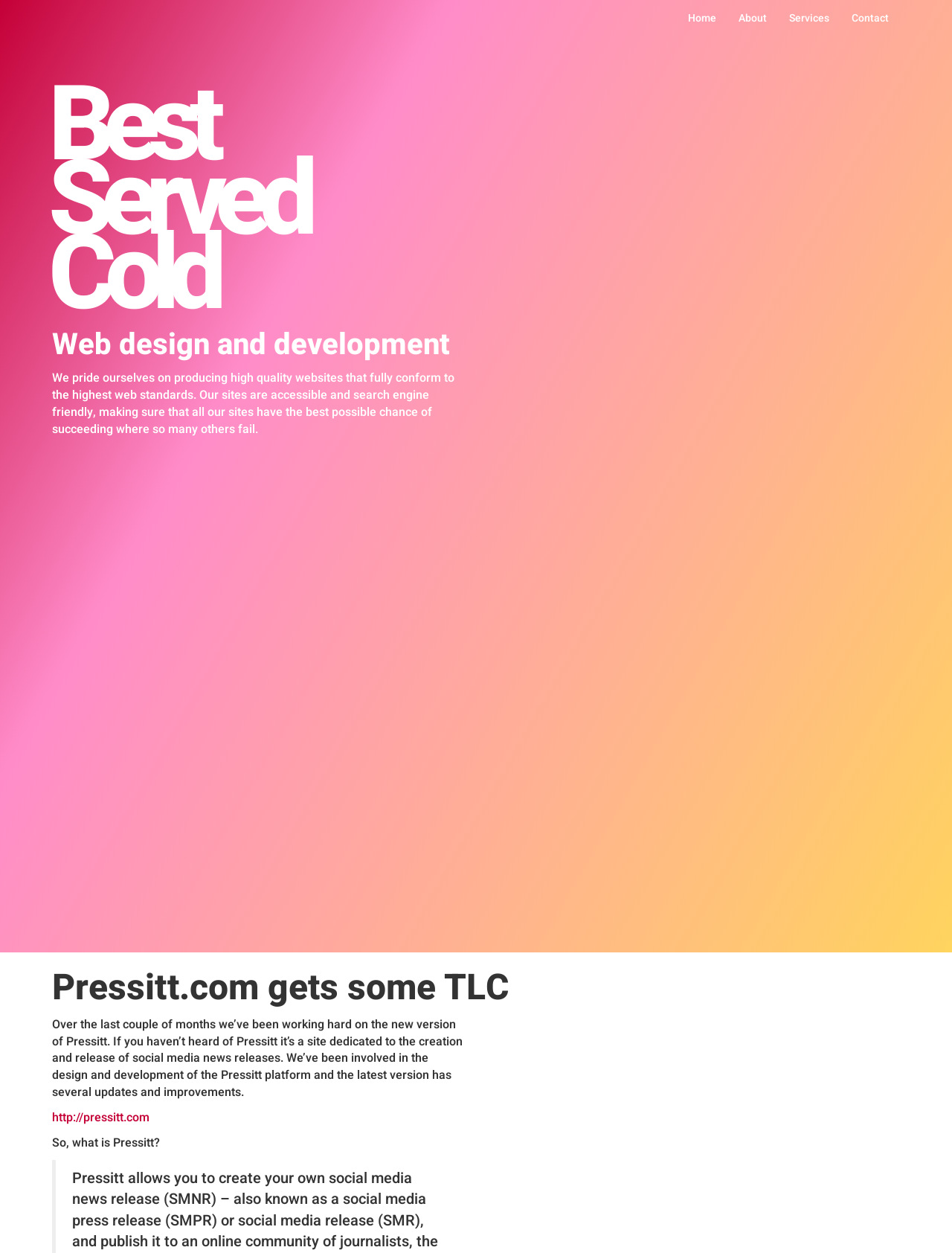What is the company's area of expertise?
Give a detailed and exhaustive answer to the question.

Based on the webpage, I found a heading that says 'Web design and development' which suggests that this is the company's area of expertise. This heading is located below the main heading 'Best Served Cold' and above a paragraph that describes the company's approach to web design and development.